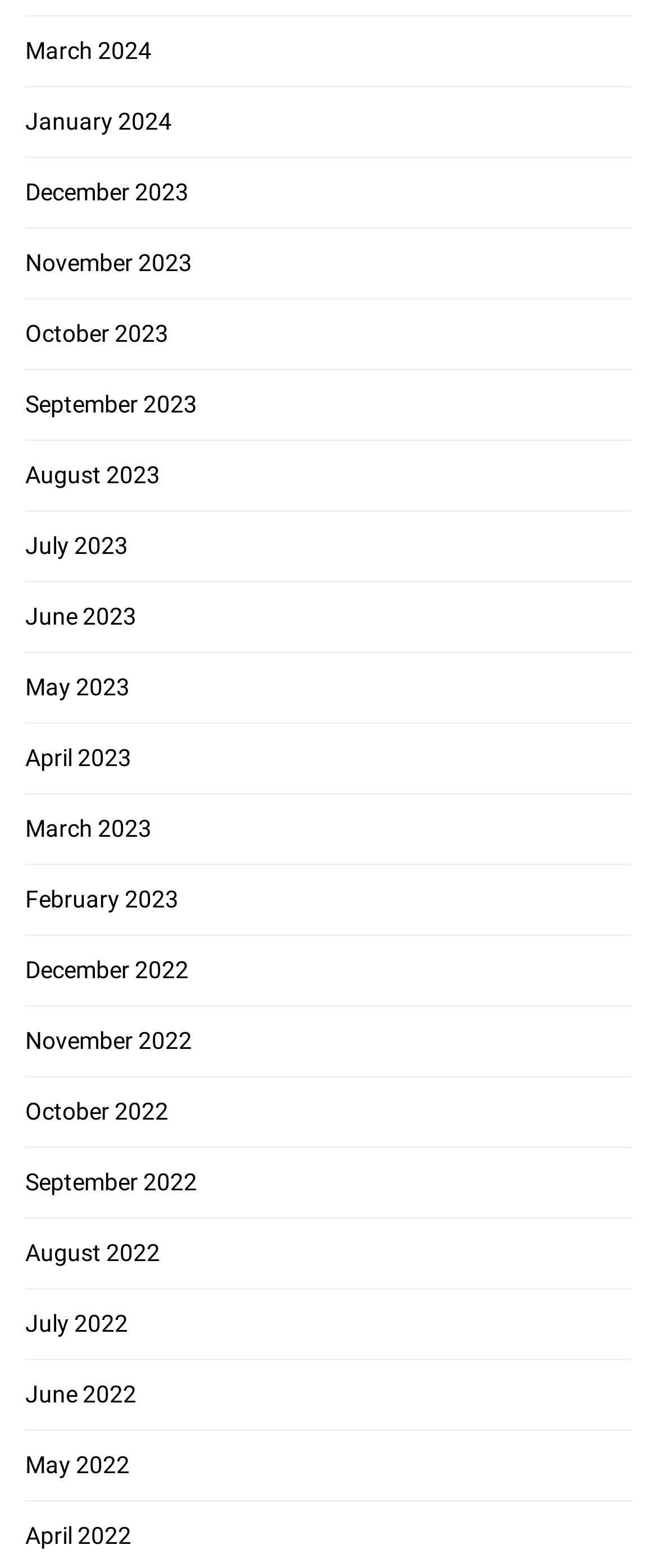Provide a single word or phrase answer to the question: 
How many months are available in 2023?

12